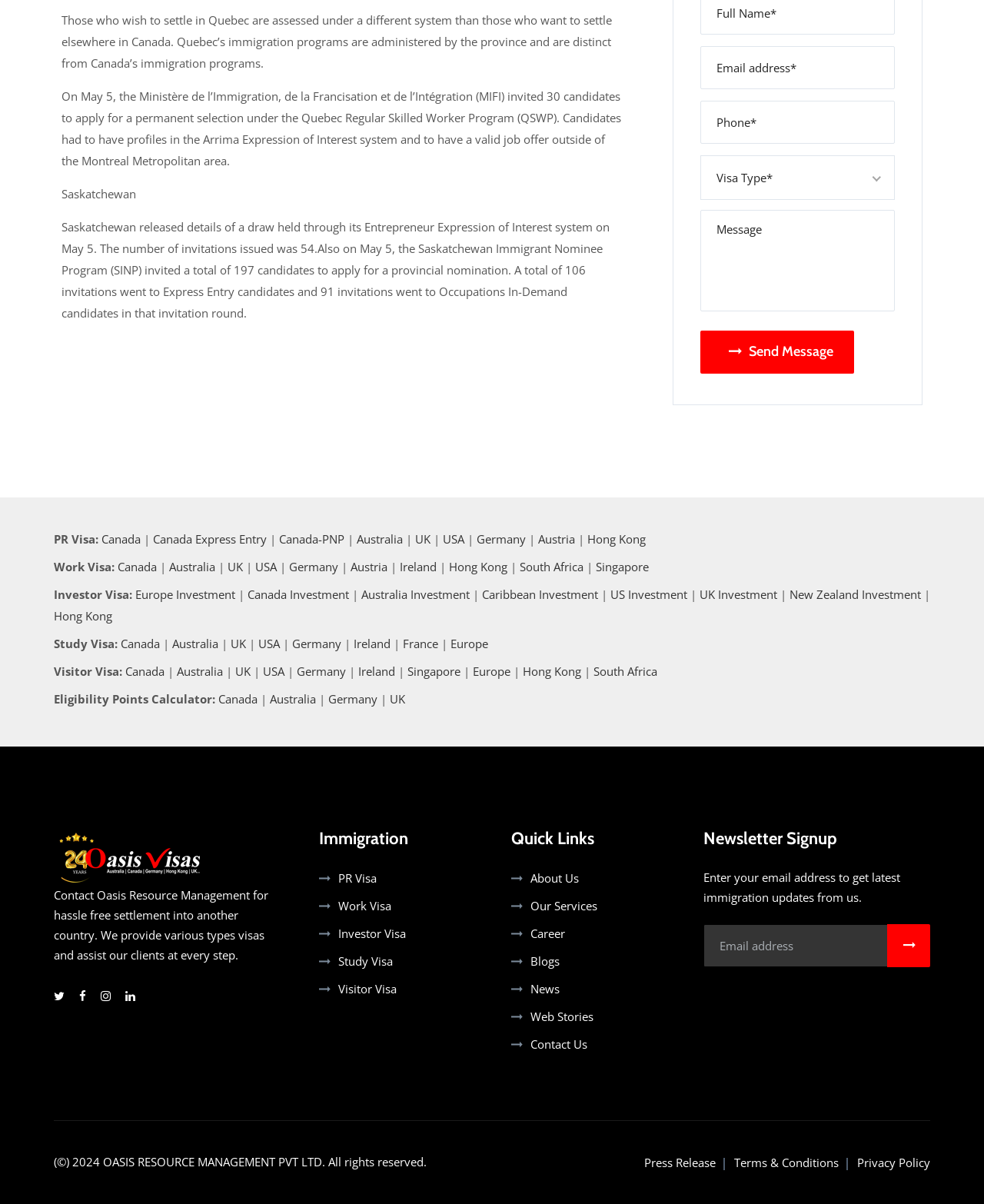Using the description "Germany", locate and provide the bounding box of the UI element.

[0.302, 0.551, 0.352, 0.564]